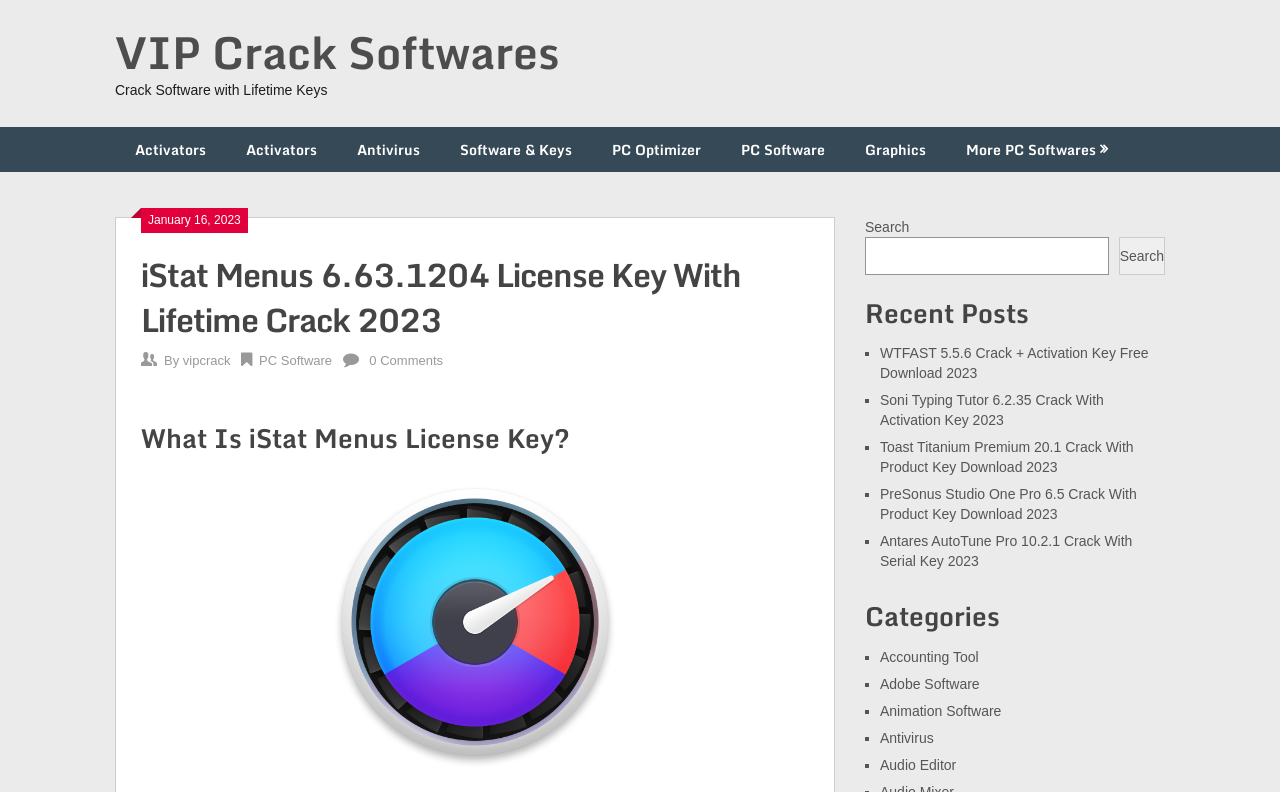Determine the bounding box coordinates of the region I should click to achieve the following instruction: "Read about iStat Menus License Key". Ensure the bounding box coordinates are four float numbers between 0 and 1, i.e., [left, top, right, bottom].

[0.11, 0.53, 0.632, 0.576]